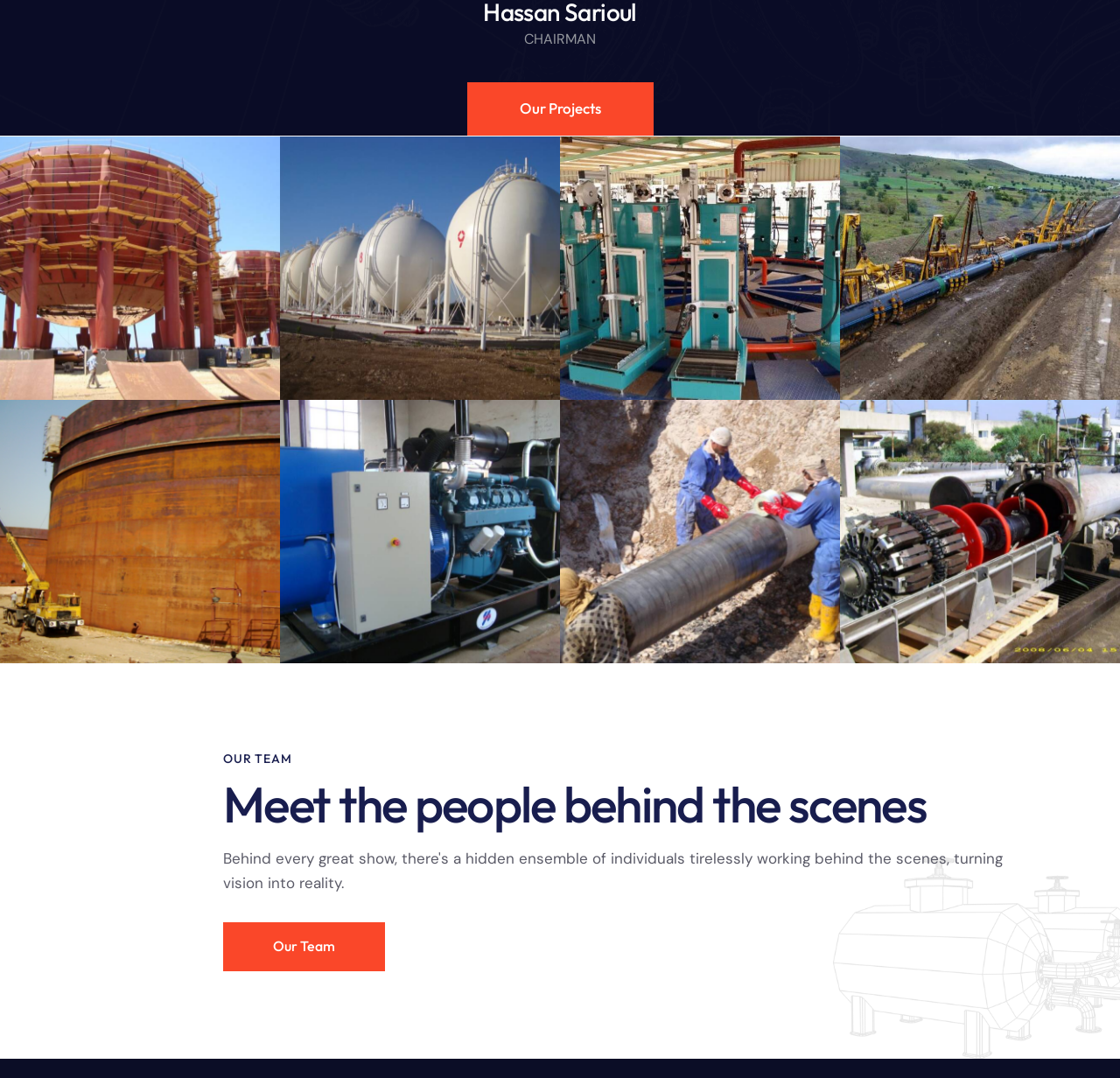What type of project is Shima Gas Expansion?
Using the image, elaborate on the answer with as much detail as possible.

The question can be answered by looking at the heading element with the text 'Shima Gas Expansion, Baniyas – Syria' and the link element with the text 'Gas' which is located nearby, indicating that Shima Gas Expansion is a gas project.